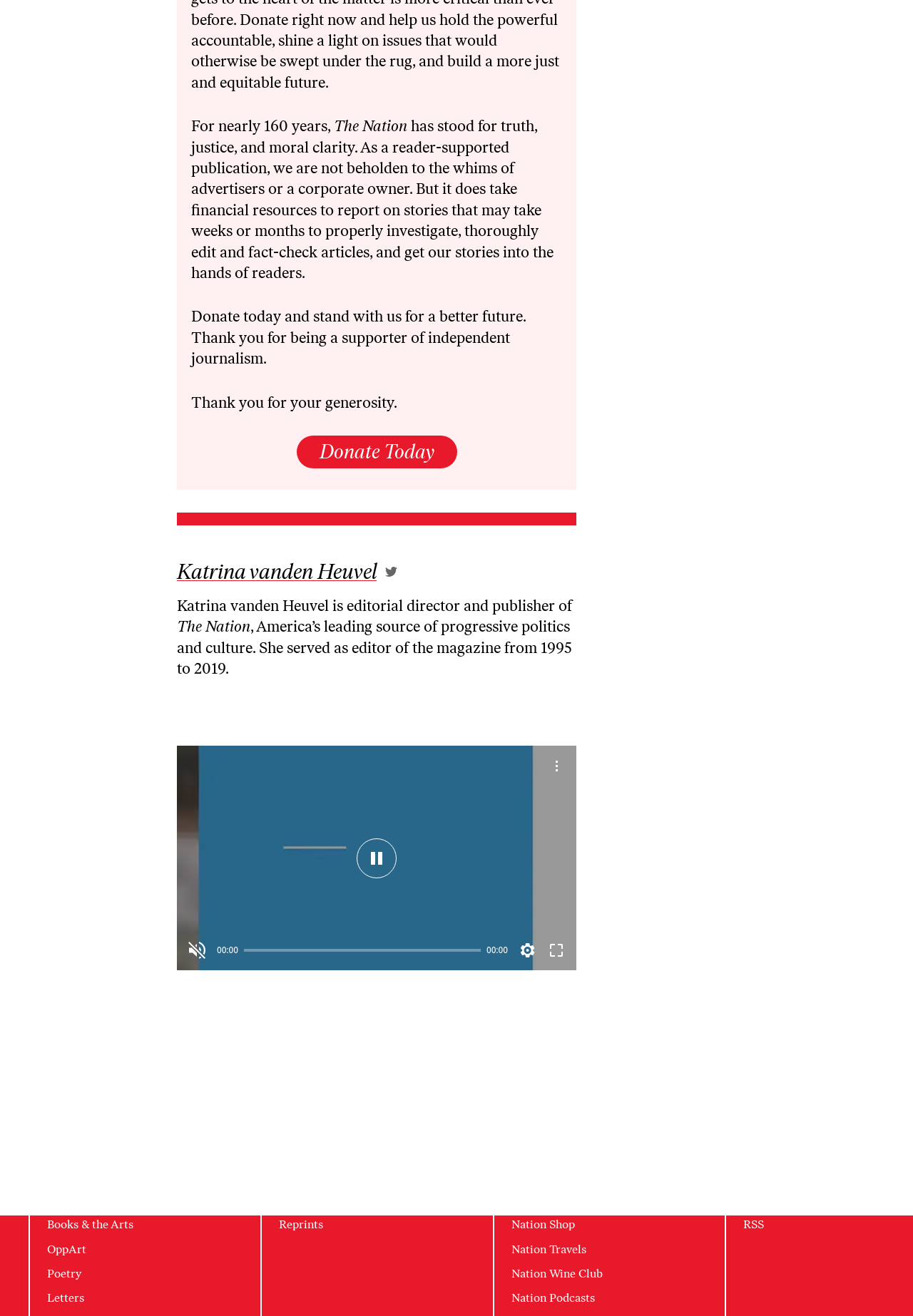Kindly determine the bounding box coordinates for the area that needs to be clicked to execute this instruction: "View the current issue of the magazine".

[0.306, 0.851, 0.382, 0.861]